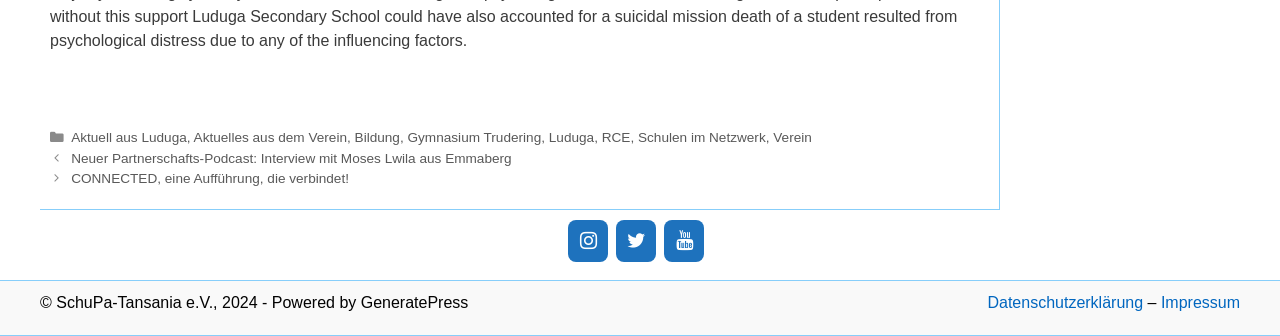Please indicate the bounding box coordinates of the element's region to be clicked to achieve the instruction: "Visit the 'Bildung' category". Provide the coordinates as four float numbers between 0 and 1, i.e., [left, top, right, bottom].

[0.277, 0.388, 0.312, 0.432]